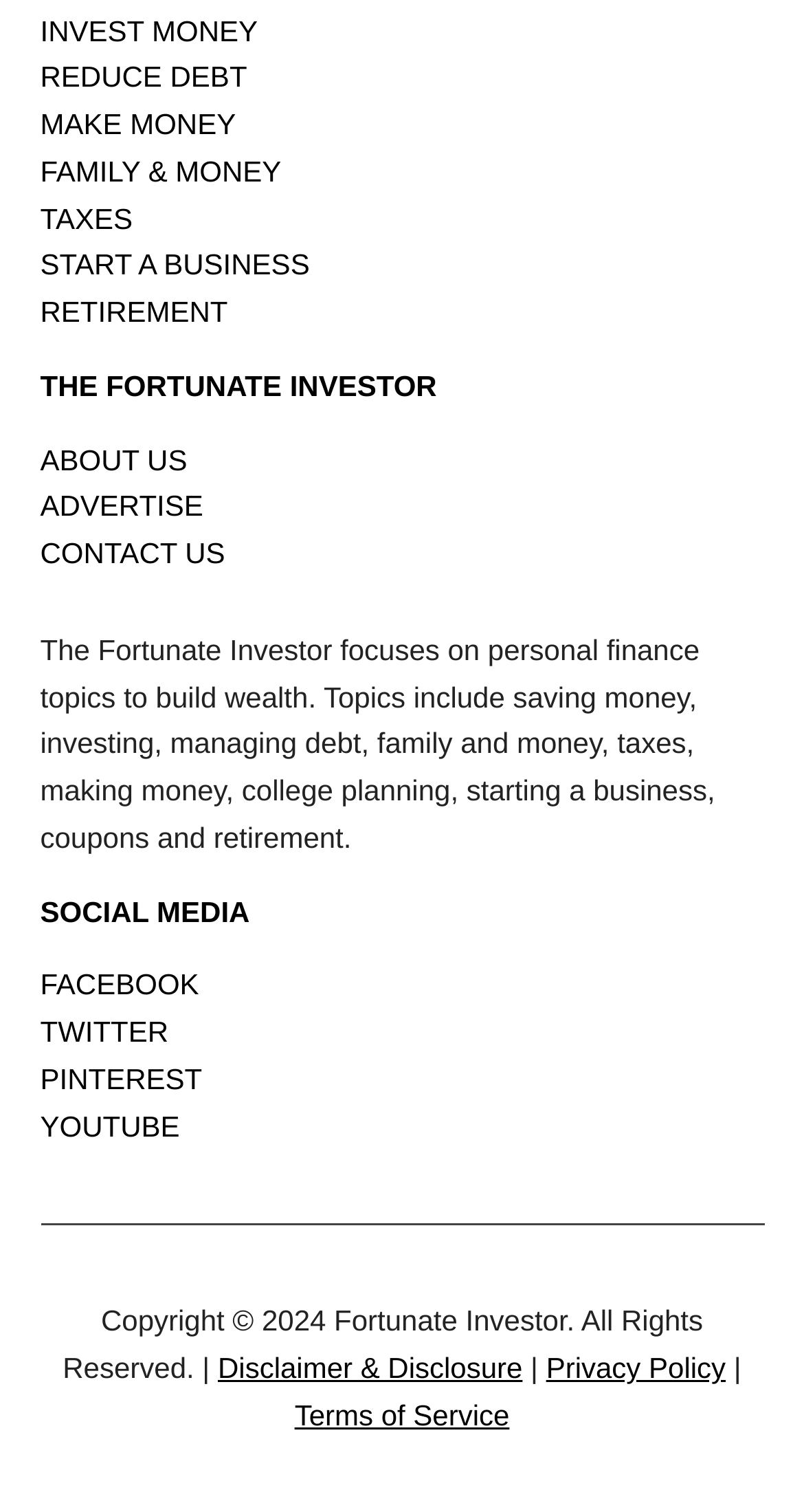Please pinpoint the bounding box coordinates for the region I should click to adhere to this instruction: "Read about 'THE FORTUNATE INVESTOR'".

[0.05, 0.29, 0.95, 0.313]